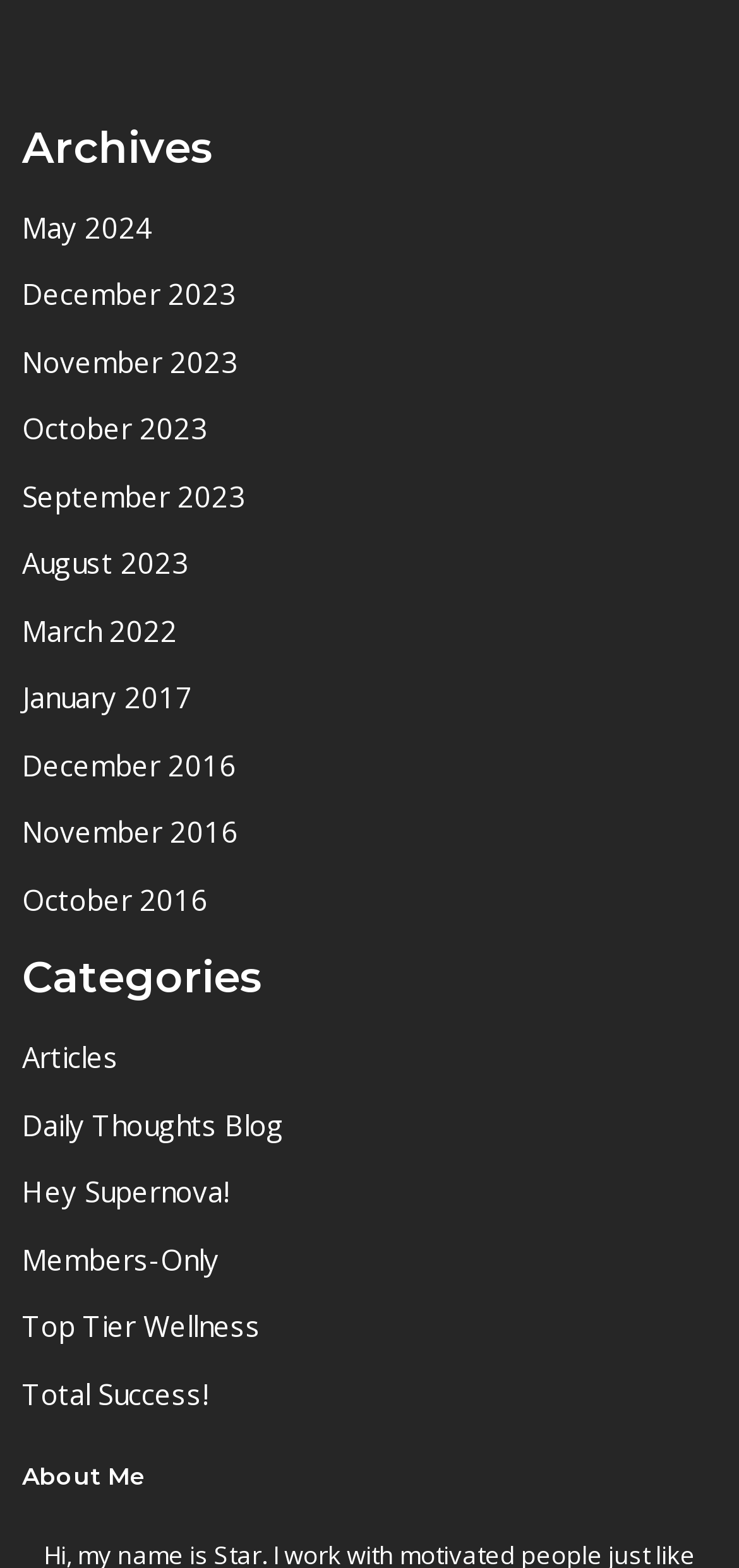Determine the coordinates of the bounding box that should be clicked to complete the instruction: "view archives". The coordinates should be represented by four float numbers between 0 and 1: [left, top, right, bottom].

[0.03, 0.081, 0.97, 0.109]